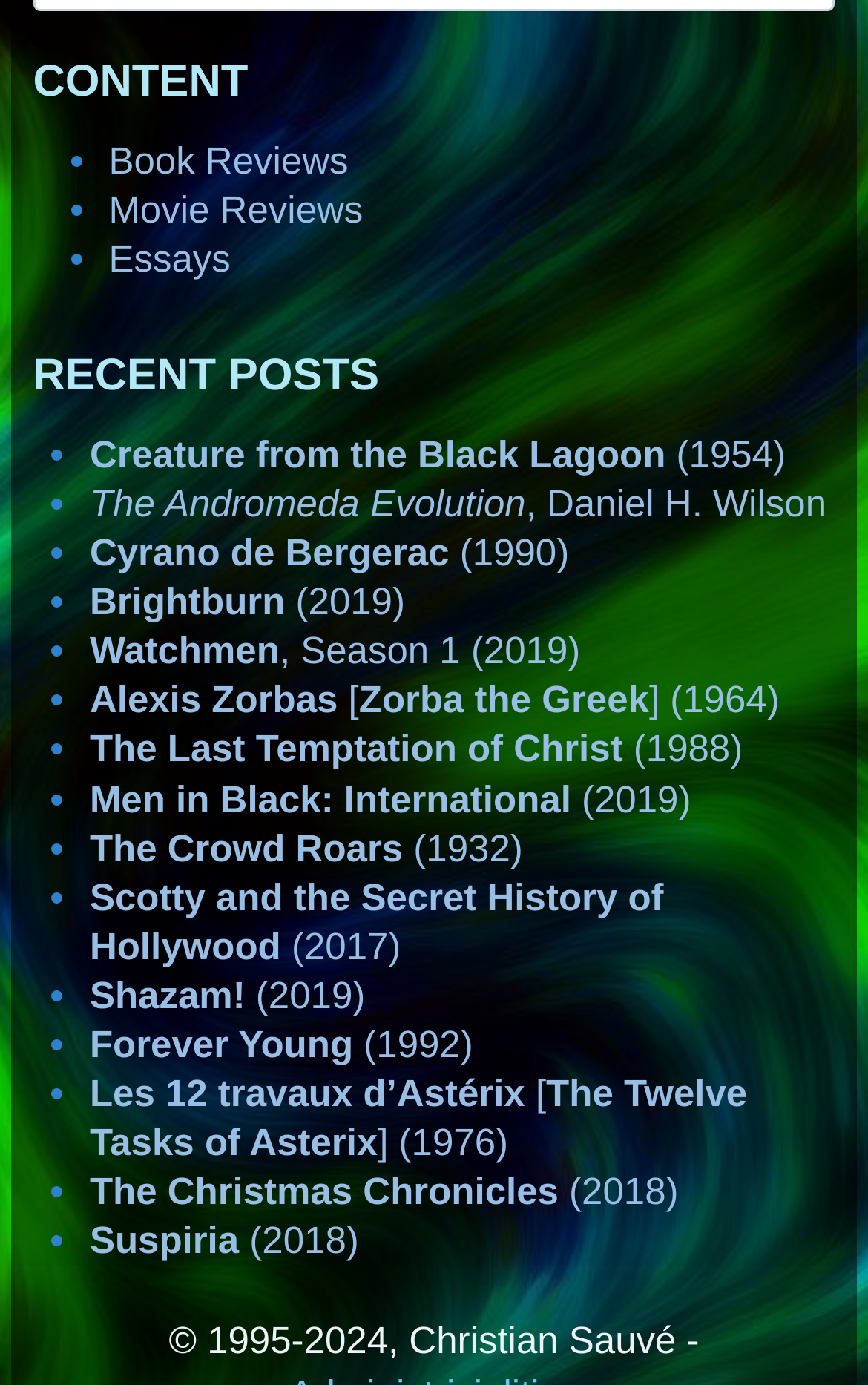Can you specify the bounding box coordinates of the area that needs to be clicked to fulfill the following instruction: "Search for working papers"?

None